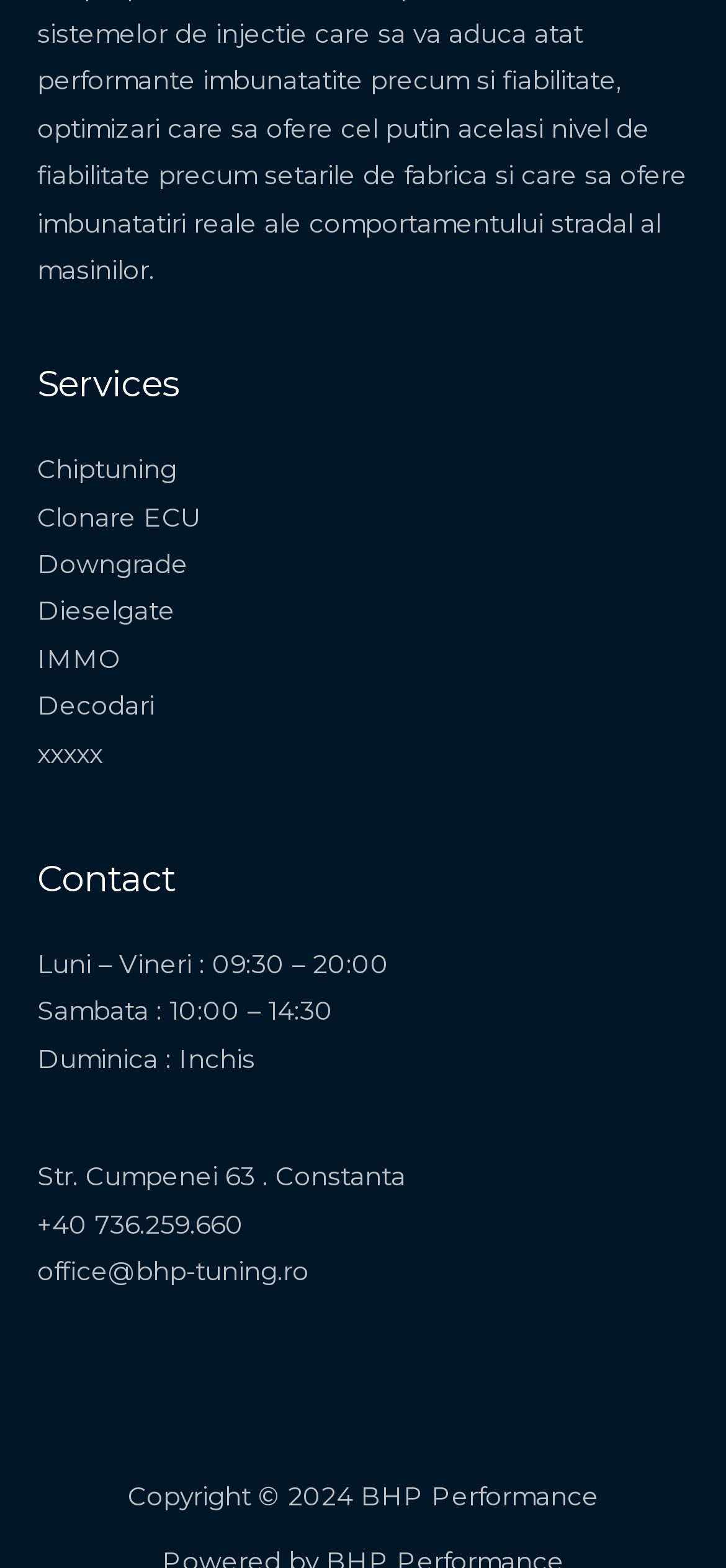Please specify the bounding box coordinates of the element that should be clicked to execute the given instruction: 'Check office address'. Ensure the coordinates are four float numbers between 0 and 1, expressed as [left, top, right, bottom].

[0.051, 0.741, 0.559, 0.76]